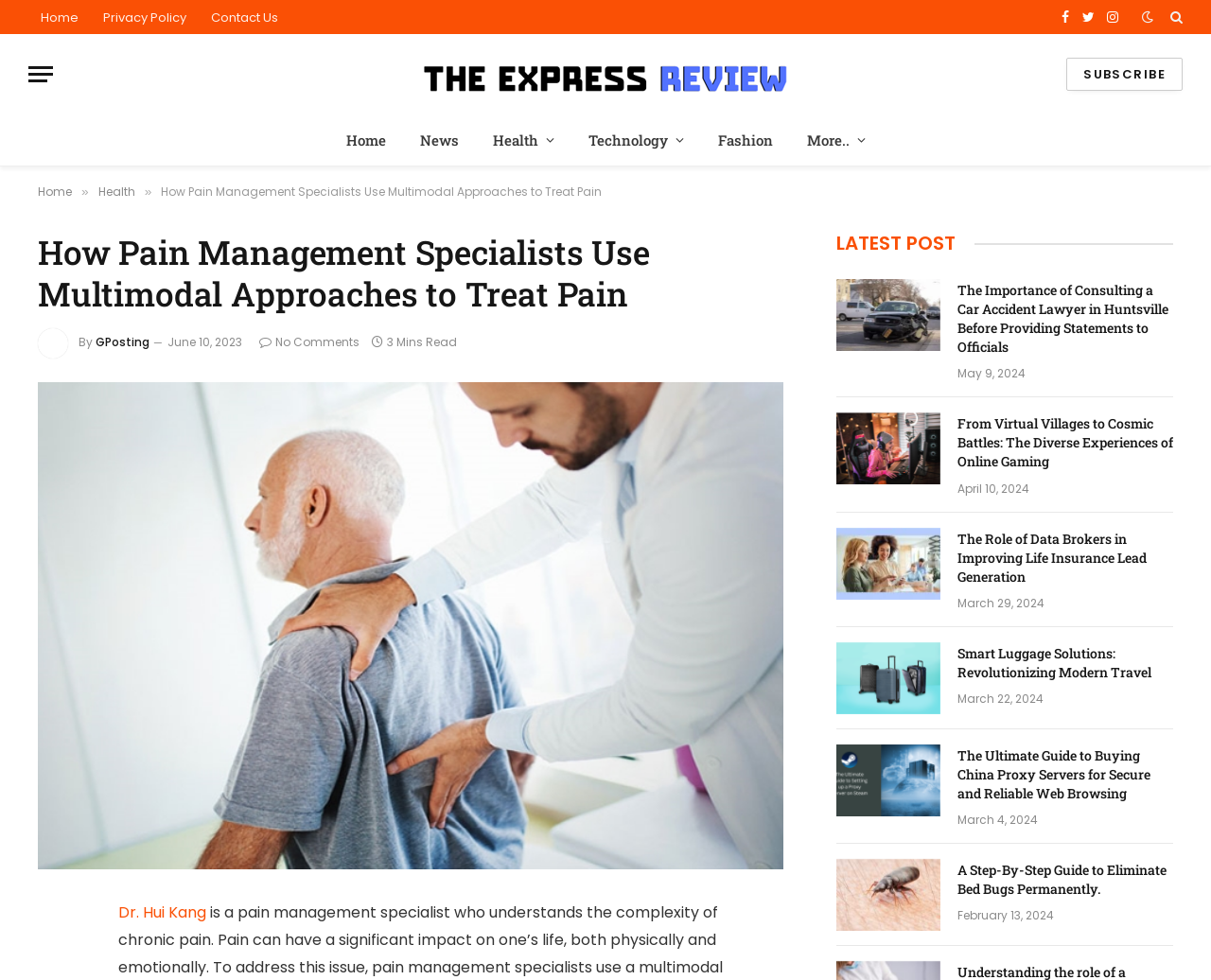Using details from the image, please answer the following question comprehensively:
How many social media links are present at the top of the webpage?

At the top of the webpage, there are five social media links present, which are Facebook, Twitter, Instagram, and two other icons. These links are located at the top right corner of the webpage.